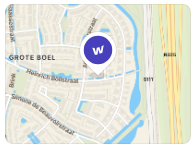What is the purpose of the map?
From the image, provide a succinct answer in one word or a short phrase.

To showcase neighborhood context